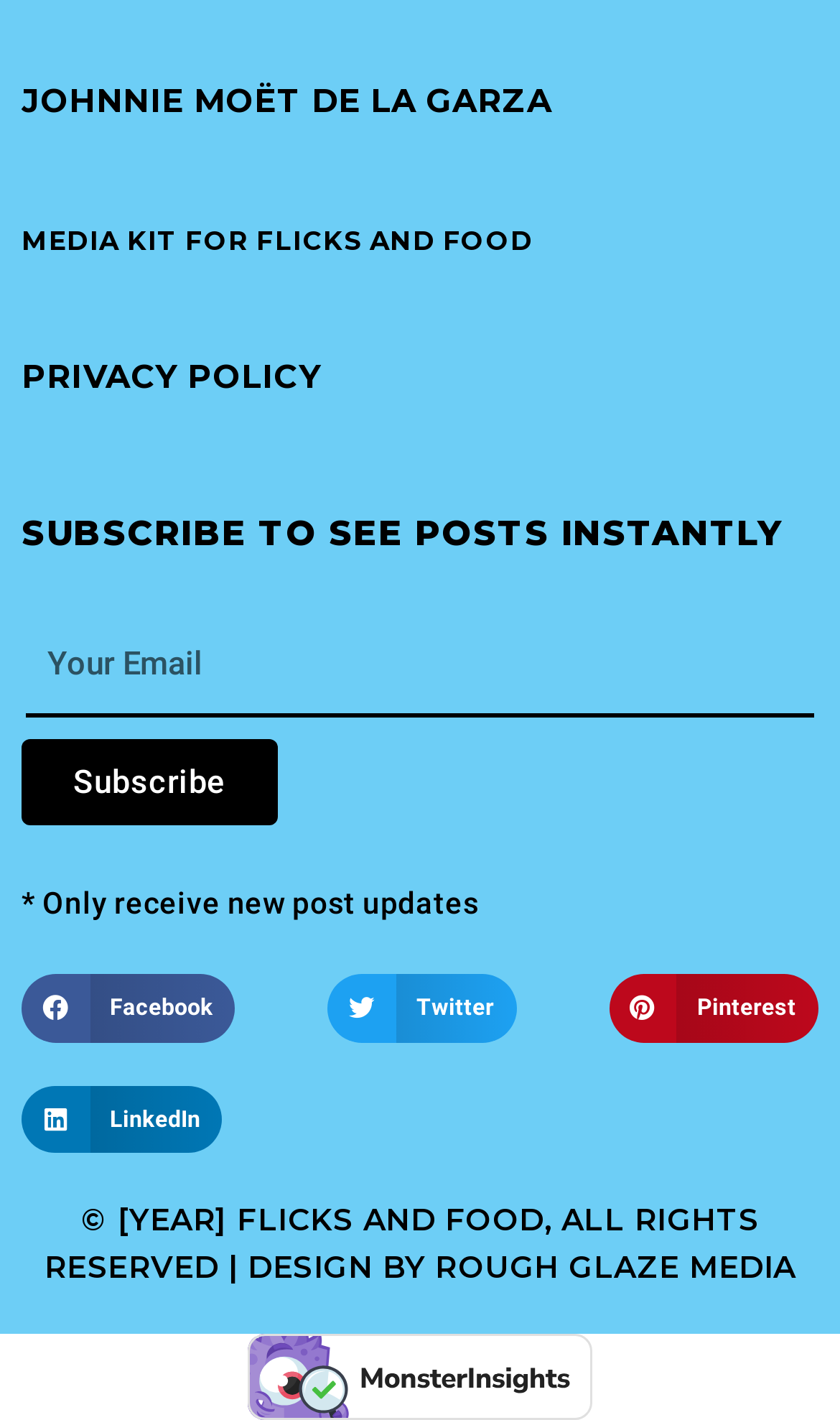Identify and provide the bounding box for the element described by: "Privacy Policy".

[0.026, 0.253, 0.382, 0.276]